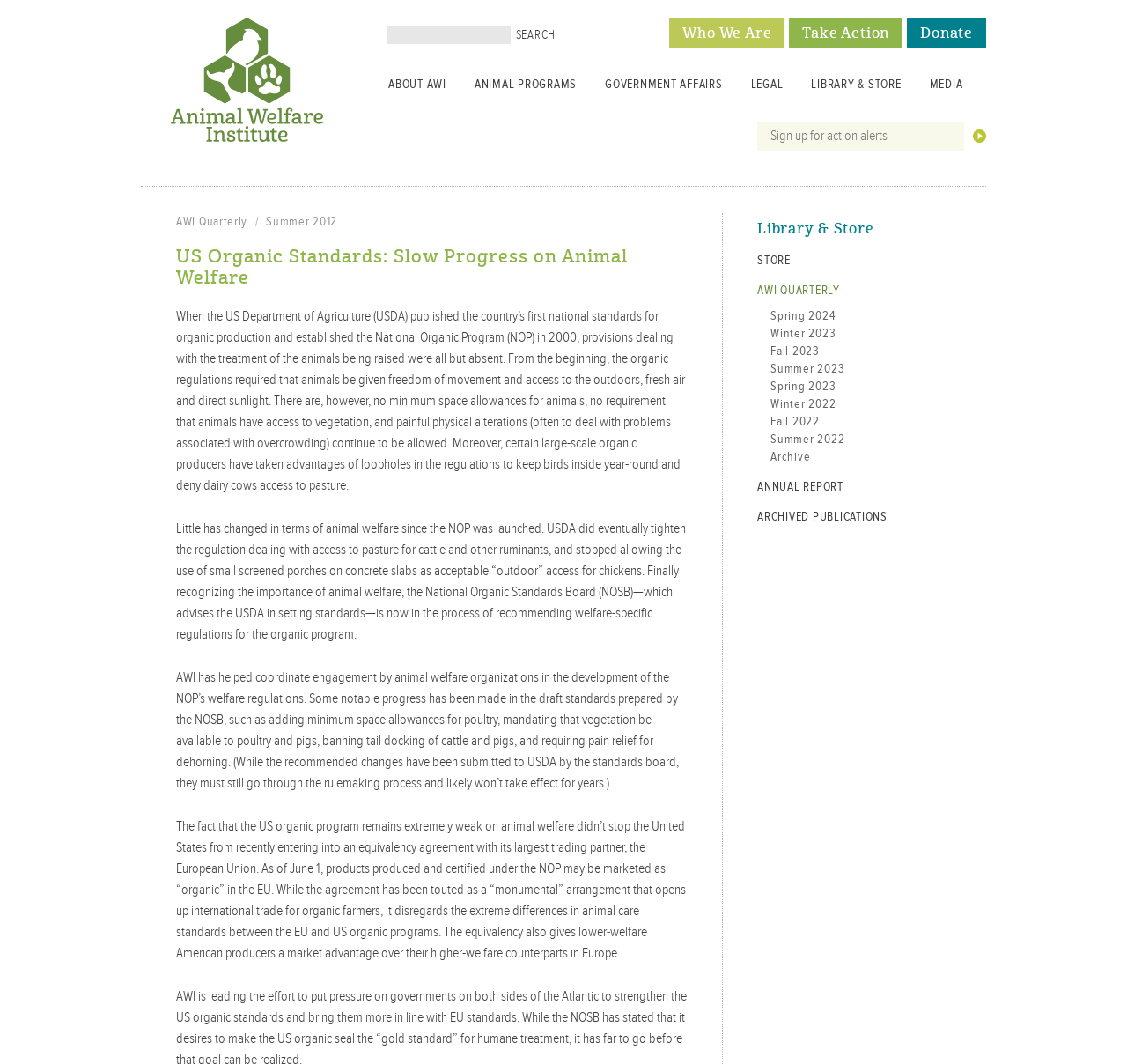Specify the bounding box coordinates of the area to click in order to execute this command: 'Search for something'. The coordinates should consist of four float numbers ranging from 0 to 1, and should be formatted as [left, top, right, bottom].

[0.453, 0.024, 0.498, 0.042]